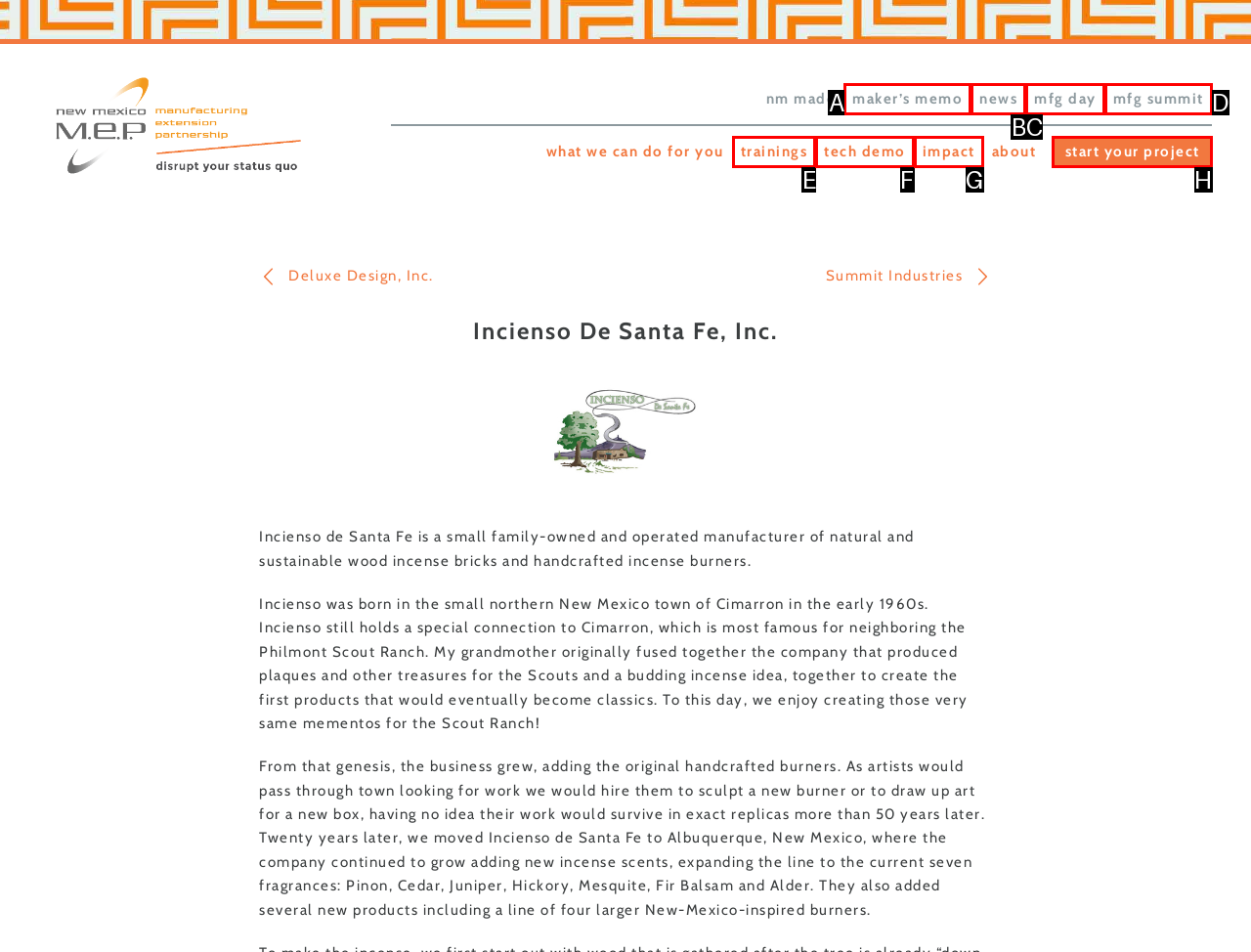Select the proper UI element to click in order to perform the following task: Click the 'start your project' link. Indicate your choice with the letter of the appropriate option.

H